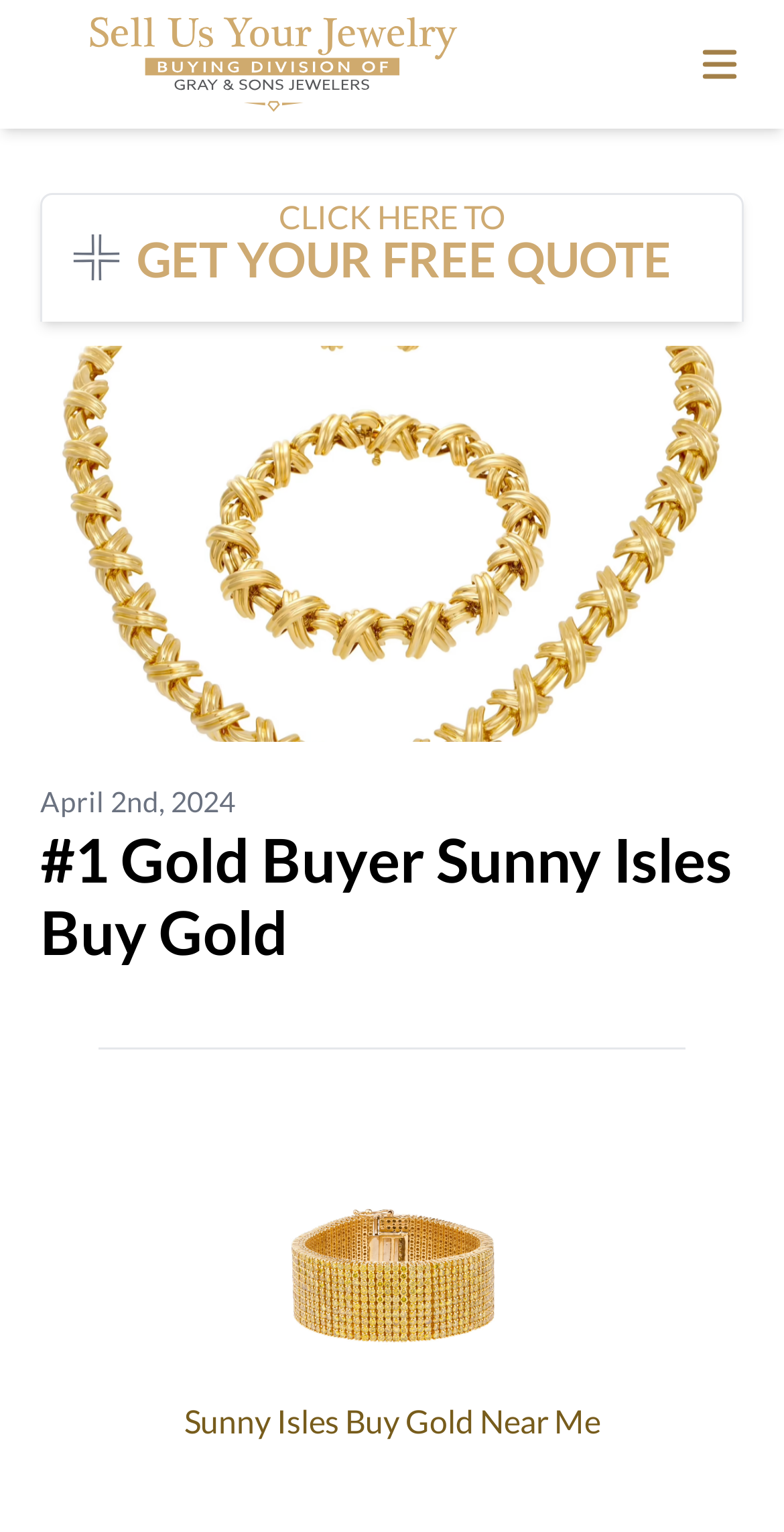Respond to the following question using a concise word or phrase: 
How many input fields are there in the quote form?

7